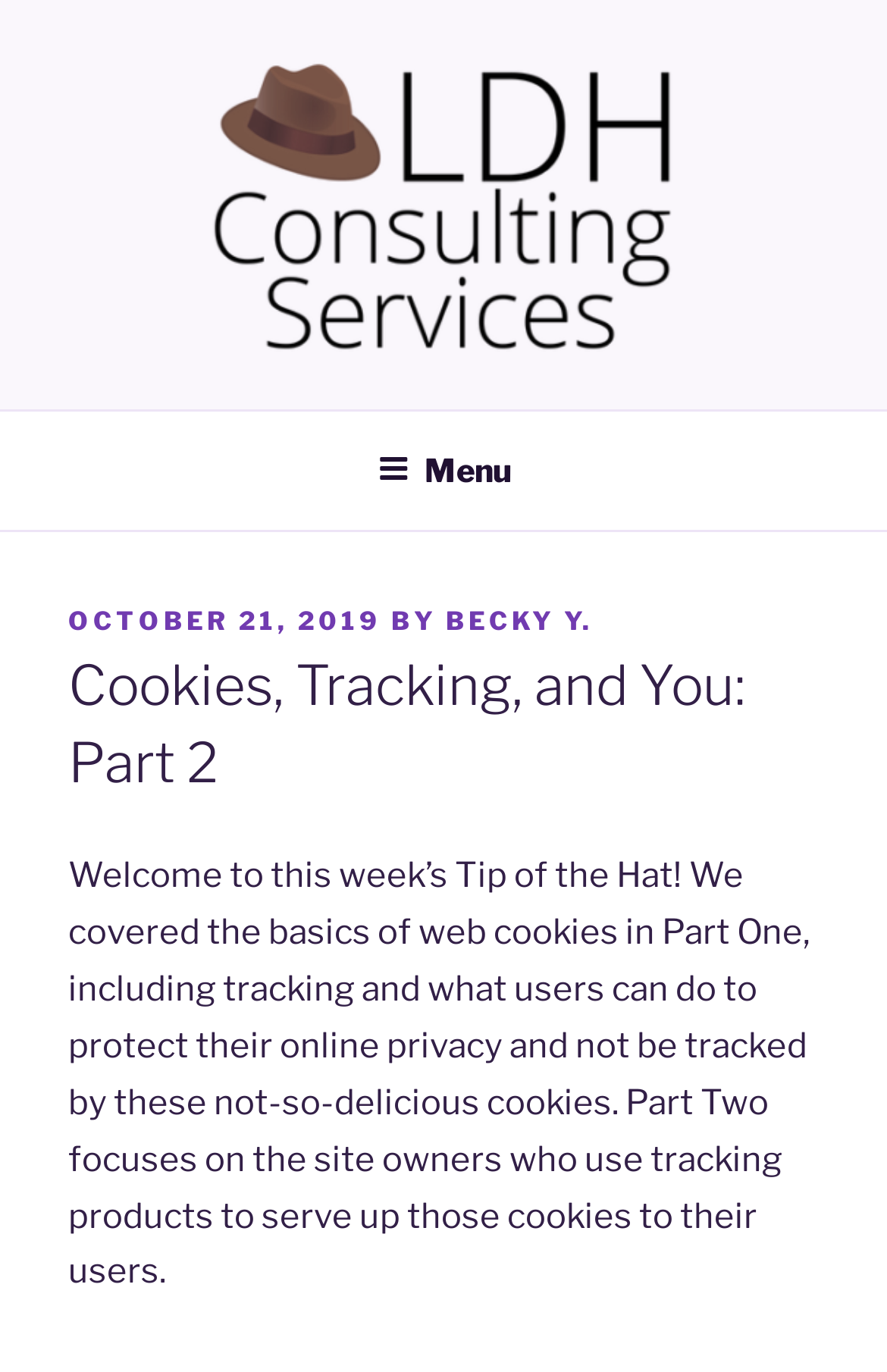Explain the webpage in detail, including its primary components.

The webpage is about a blog post titled "Cookies, Tracking, and You: Part 2" from LDH Consulting Services. At the top left corner, there is a link to the LDH Consulting Services homepage, accompanied by an image of the same name. Below this, there is a static text "At the intersection of library data and privacy". 

On the top right corner, there is a navigation menu labeled "Top Menu" with a button to expand or collapse it. When expanded, the menu displays a header section with the post's metadata, including the date "OCTOBER 21, 2019" and the author "BECKY Y.". 

Below the navigation menu, there is a main heading "Cookies, Tracking, and You: Part 2" followed by a lengthy paragraph of text. This paragraph summarizes the content of the previous part of the series, which covered the basics of web cookies, tracking, and online privacy protection. It also introduces the focus of Part Two, which is on site owners who use tracking products to serve cookies to their users.